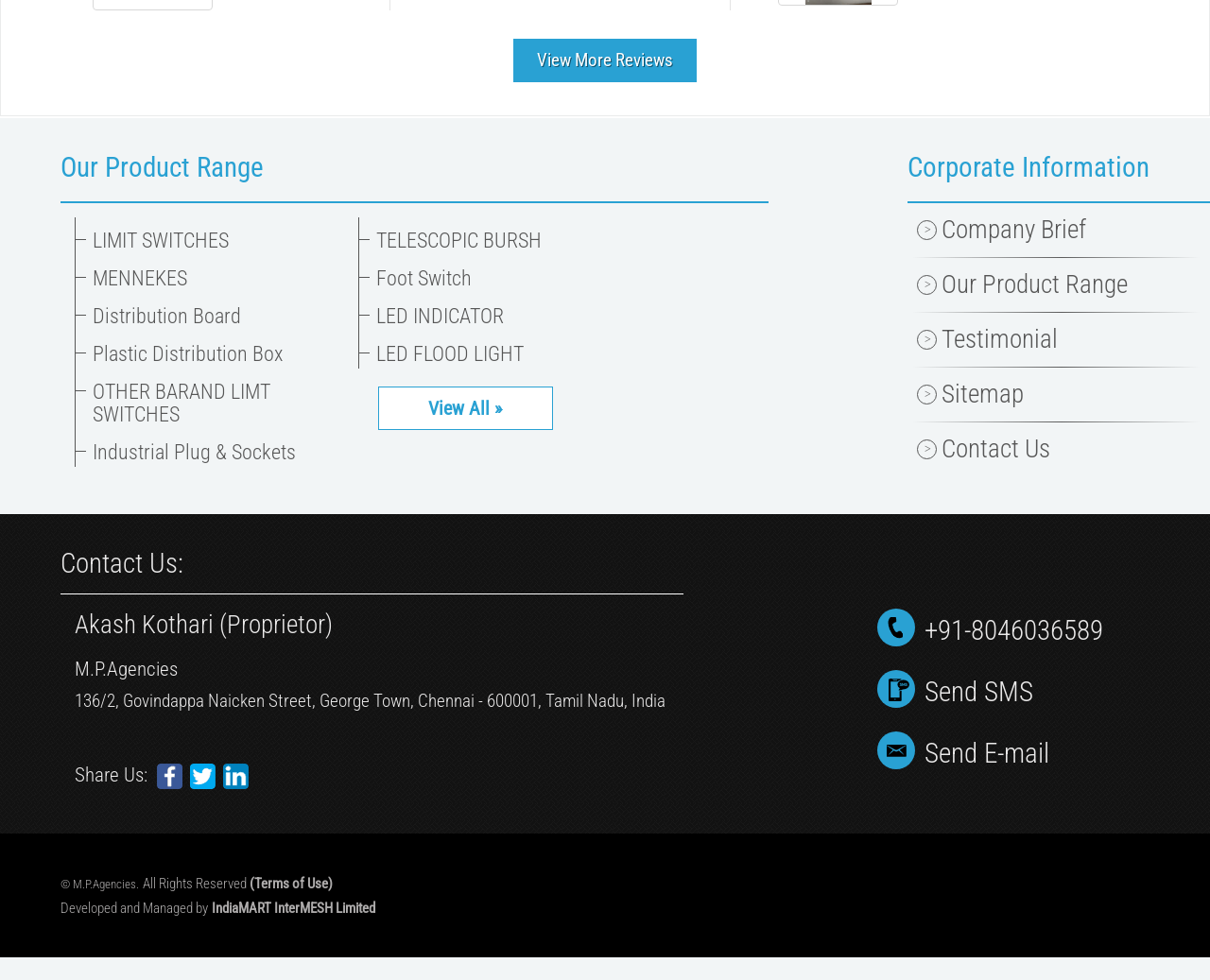Please identify the bounding box coordinates of the element that needs to be clicked to perform the following instruction: "Explore our product range".

[0.05, 0.159, 0.635, 0.182]